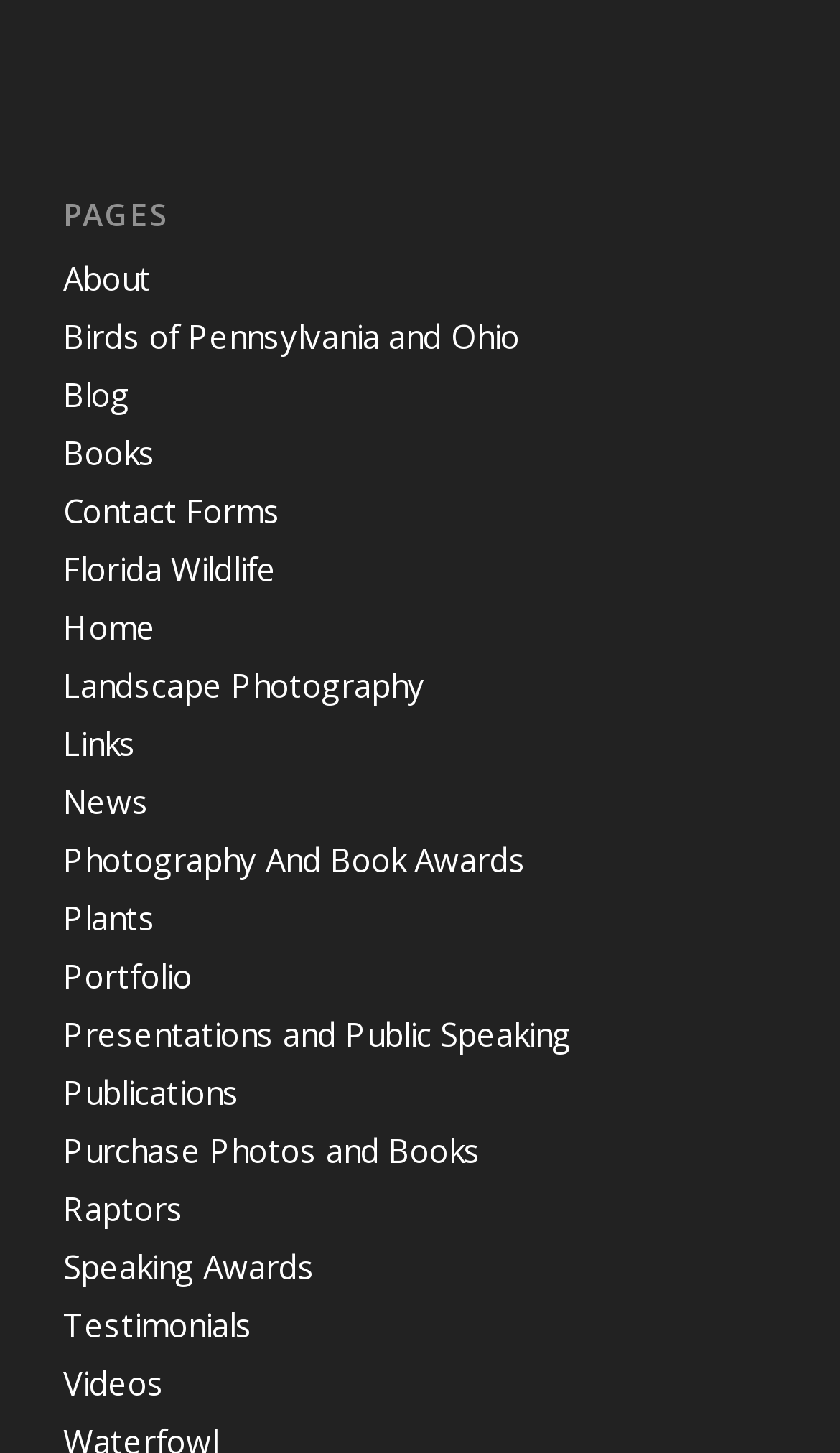Identify the bounding box coordinates for the UI element mentioned here: "Photography And Book Awards". Provide the coordinates as four float values between 0 and 1, i.e., [left, top, right, bottom].

[0.075, 0.576, 0.626, 0.606]